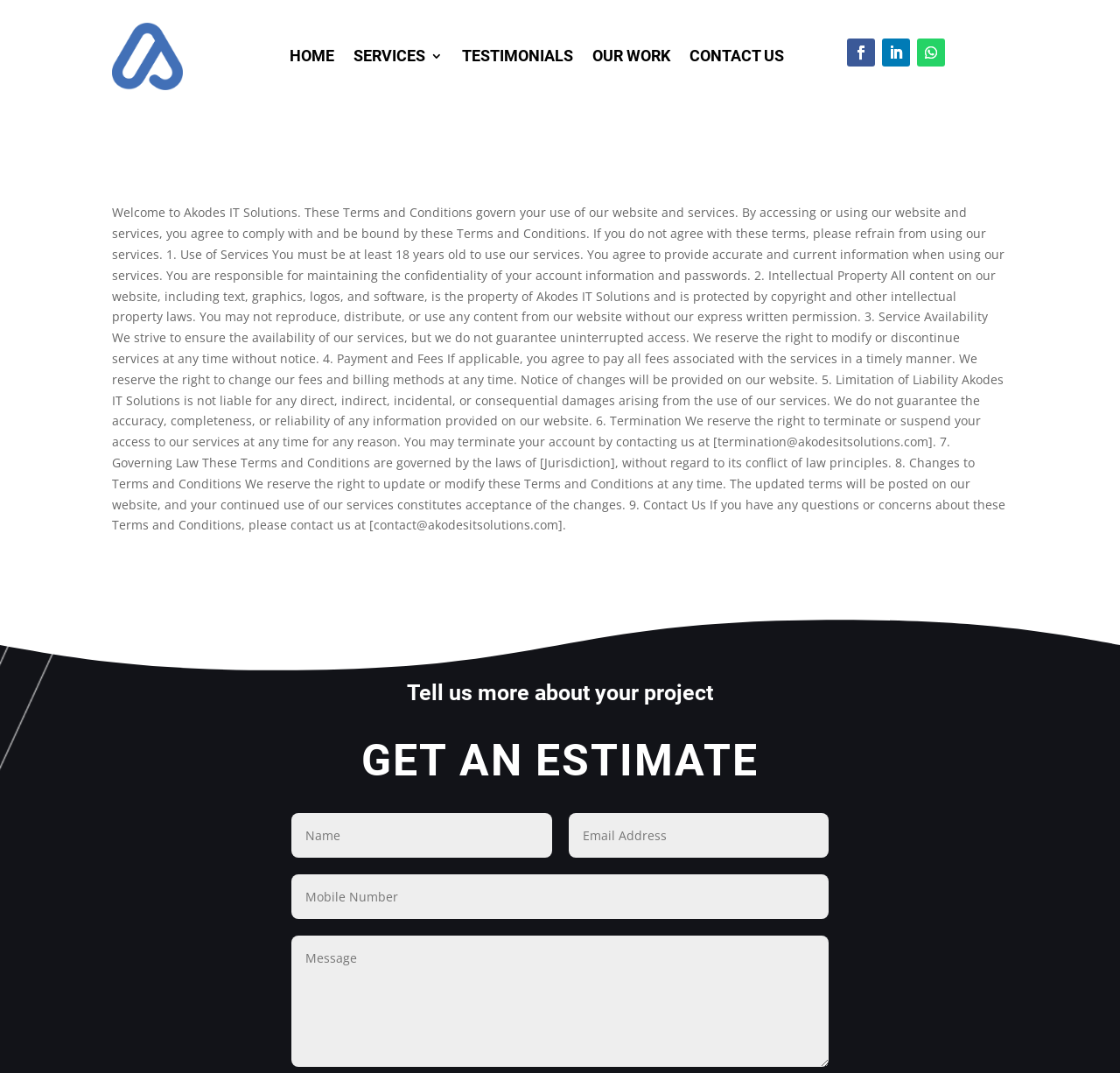Please locate the bounding box coordinates for the element that should be clicked to achieve the following instruction: "explore project on poverty and homelessness at sea crest school". Ensure the coordinates are given as four float numbers between 0 and 1, i.e., [left, top, right, bottom].

None